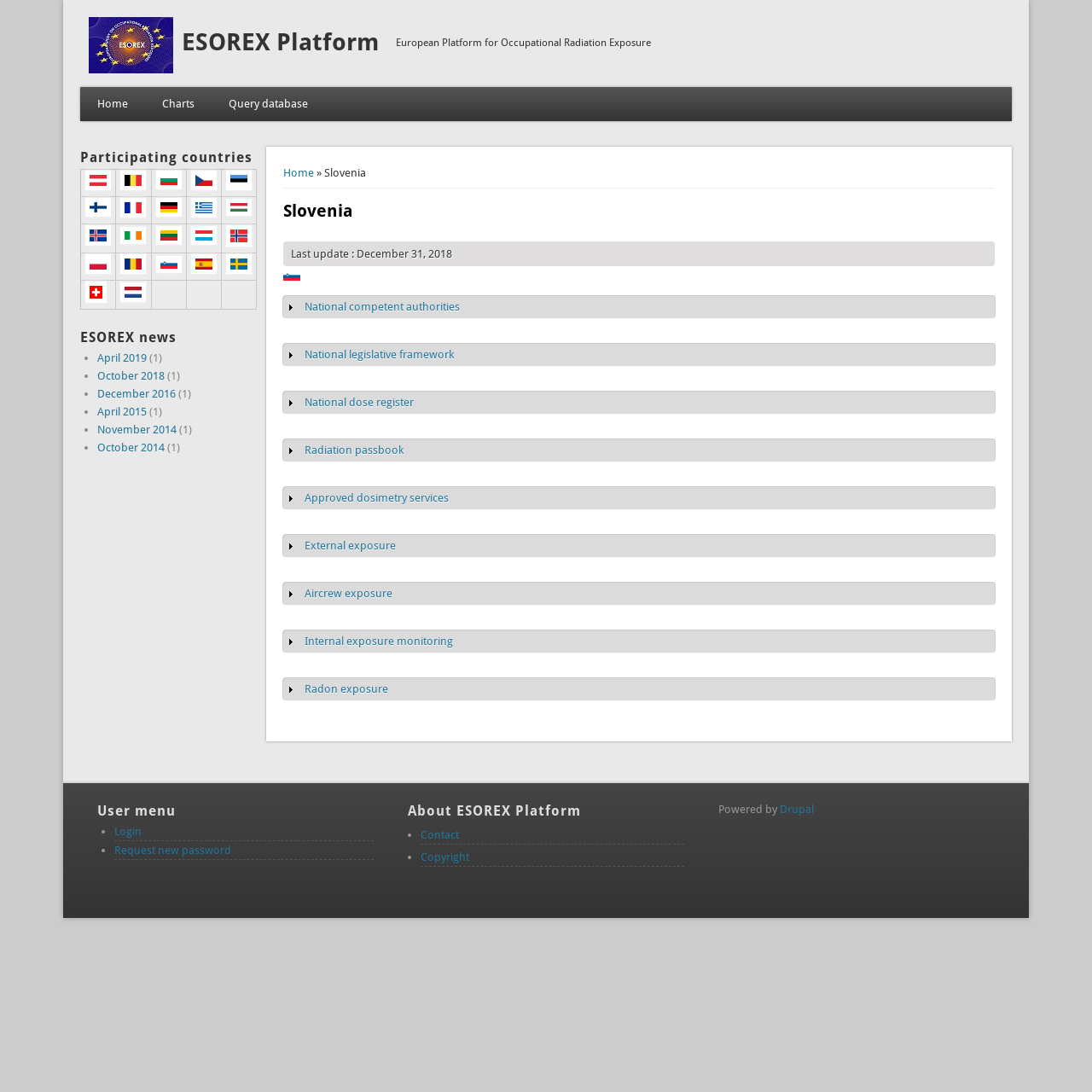Could you locate the bounding box coordinates for the section that should be clicked to accomplish this task: "Click the 'Privacy' link".

None